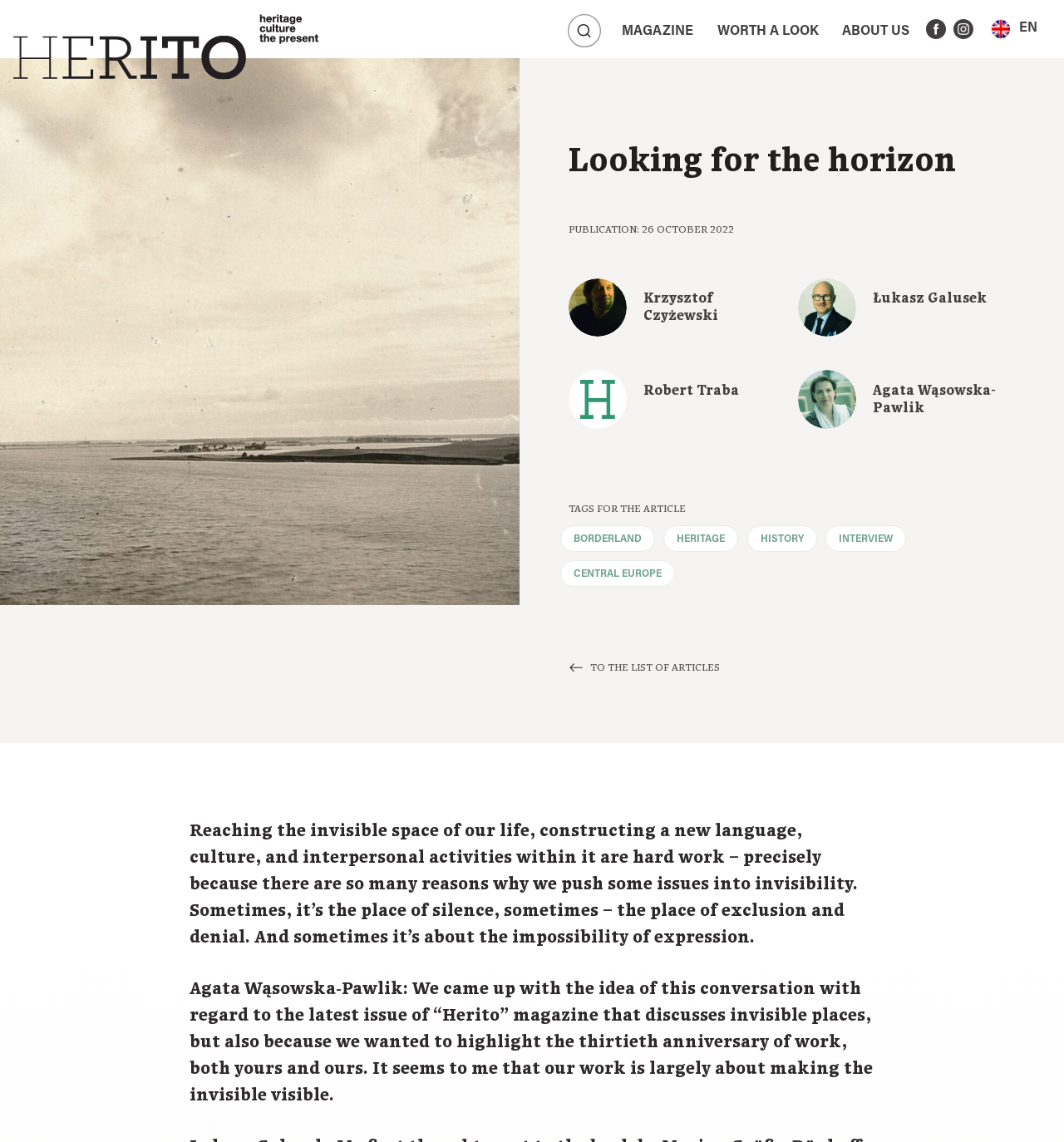Determine the bounding box coordinates of the region to click in order to accomplish the following instruction: "Open the 'WORTH A LOOK' menu". Provide the coordinates as four float numbers between 0 and 1, specifically [left, top, right, bottom].

[0.668, 0.016, 0.776, 0.041]